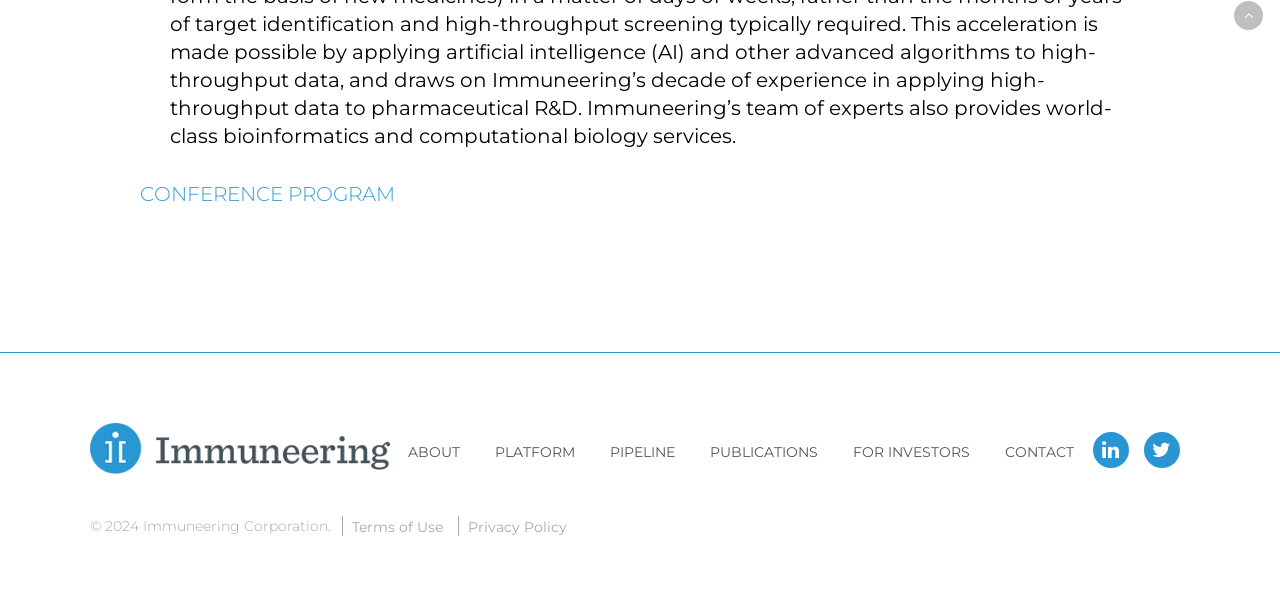Please indicate the bounding box coordinates for the clickable area to complete the following task: "Contact the team". The coordinates should be specified as four float numbers between 0 and 1, i.e., [left, top, right, bottom].

[0.786, 0.727, 0.839, 0.756]